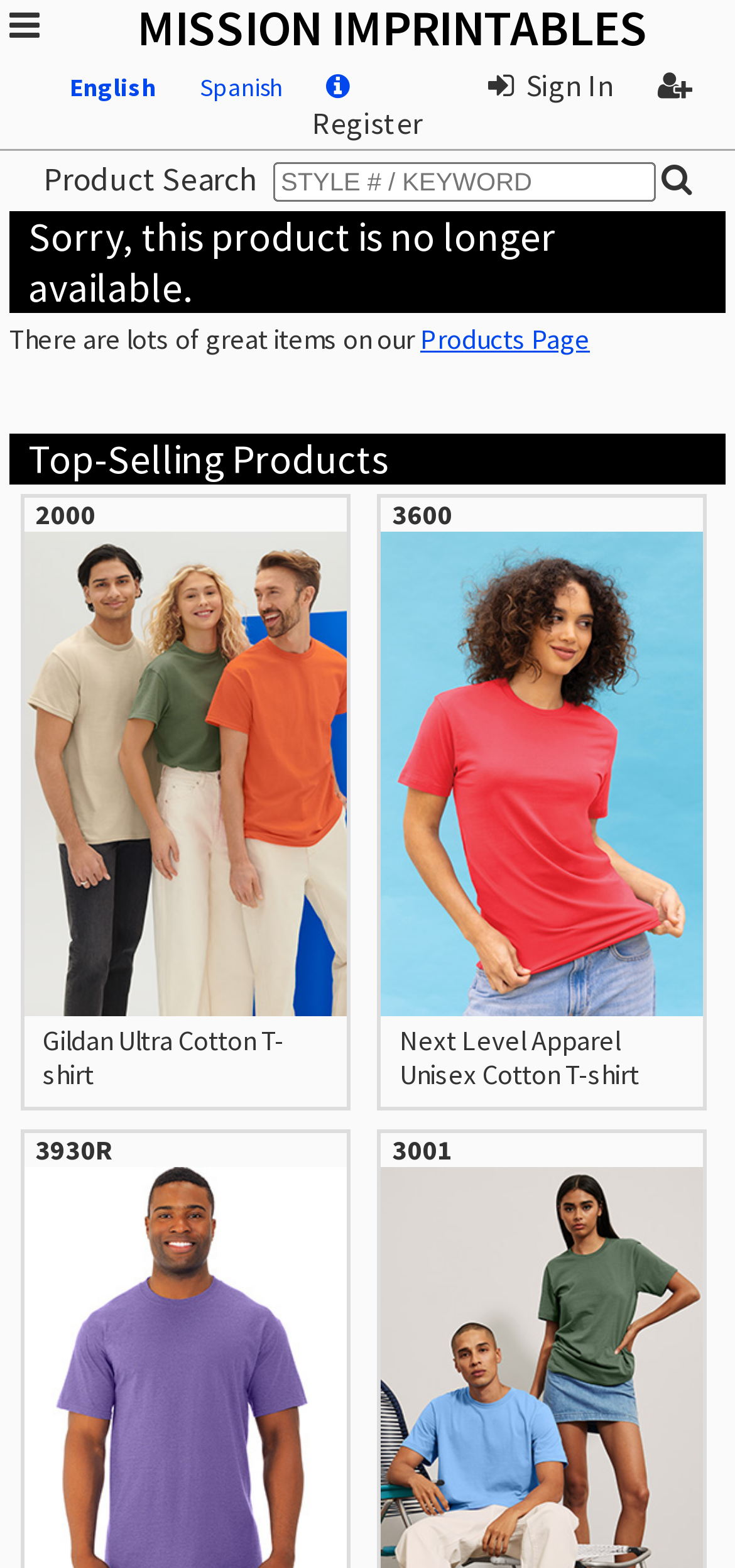Give an in-depth explanation of the webpage layout and content.

The webpage is titled "Product - Not Found | Mission Imprintables" and appears to be a product search page for a wholesale distributor exclusive to the apparel and imprintable product industry. 

At the top of the page, there is a large heading that reads "MISSION IMPRINTABLES". Below this heading, there are four links aligned horizontally: "English", "Spanish", an icon represented by "\uf05a", and "Sign In" with an icon represented by "\uf090". To the right of these links, there is another link labeled "Register" with an icon represented by "\uf234".

Below these links, there is a search bar with a label "Product Search" and a textbox where users can input a "STYLE # / KEYWORD". 

The main content of the page is divided into three sections. The first section has a heading that apologizes for the product being no longer available. Below this heading, there is a paragraph of text that suggests visiting the "Products Page" for other great items. 

The second section is headed by "Top-Selling Products" and features two product links: "2000 Gildan Ultra Cotton T-shirt" and "3600 Next Level Apparel Unisex Cotton T-shirt". Each product link is accompanied by an image on its right side.